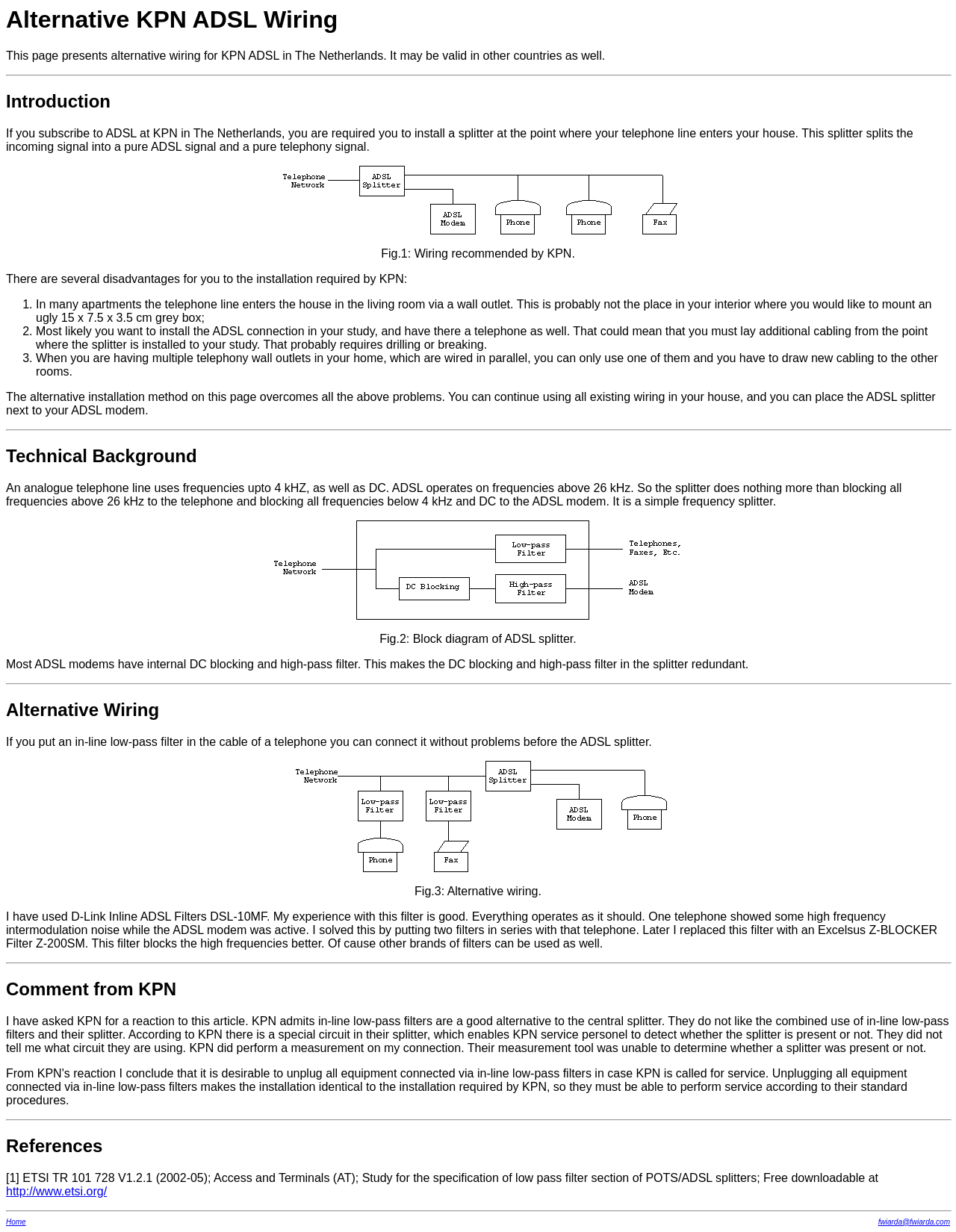What is the disadvantage of installing the splitter at the point where the telephone line enters the house?
Please provide a single word or phrase answer based on the image.

Ugly grey box in living room